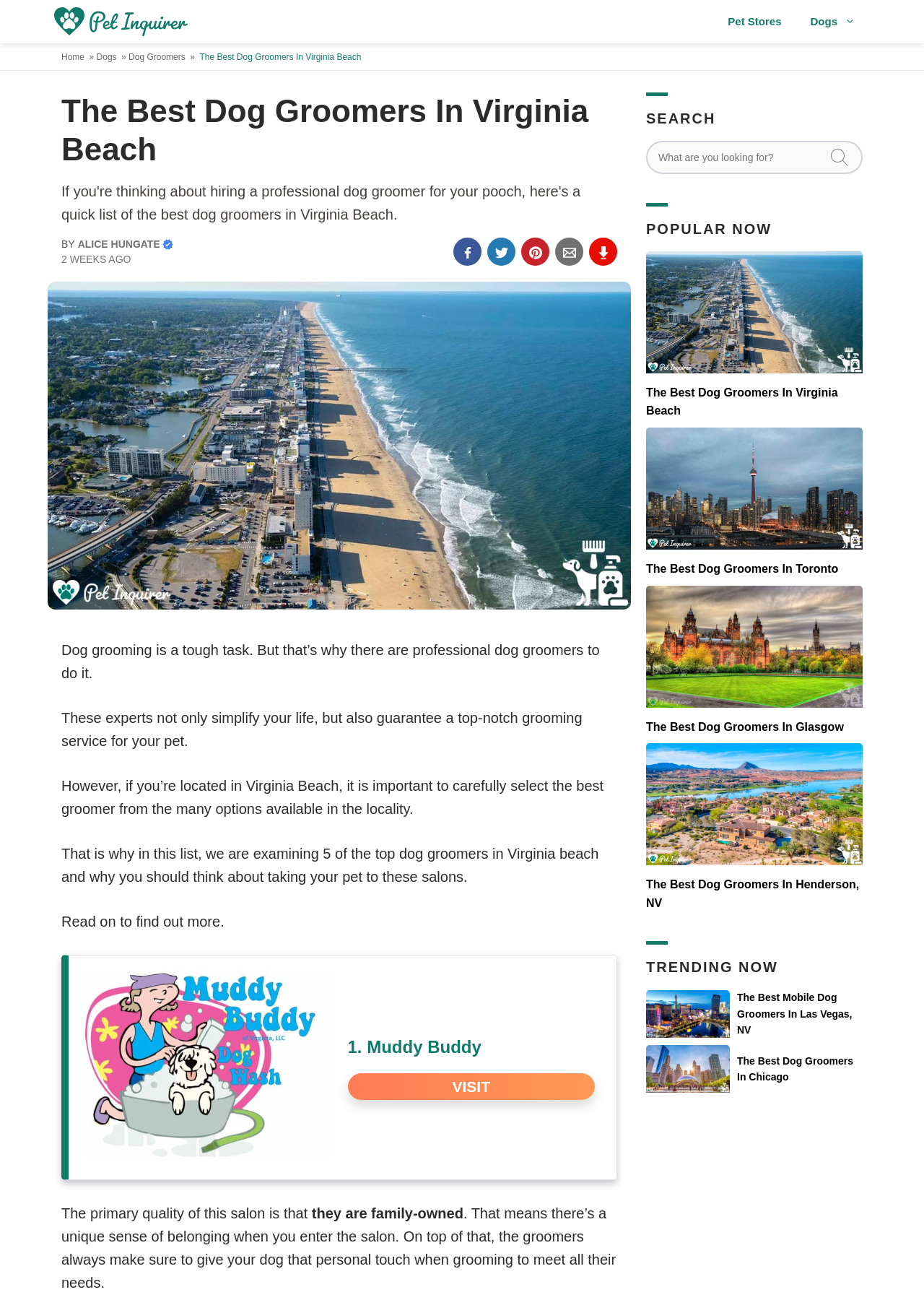Could you please study the image and provide a detailed answer to the question:
What is the location of the dog groomers mentioned in the article?

The article title is 'The Best Dog Groomers In Virginia Beach', and the introduction mentions 'if you’re located in Virginia Beach', so it can be concluded that the dog groomers mentioned in the article are located in Virginia Beach.